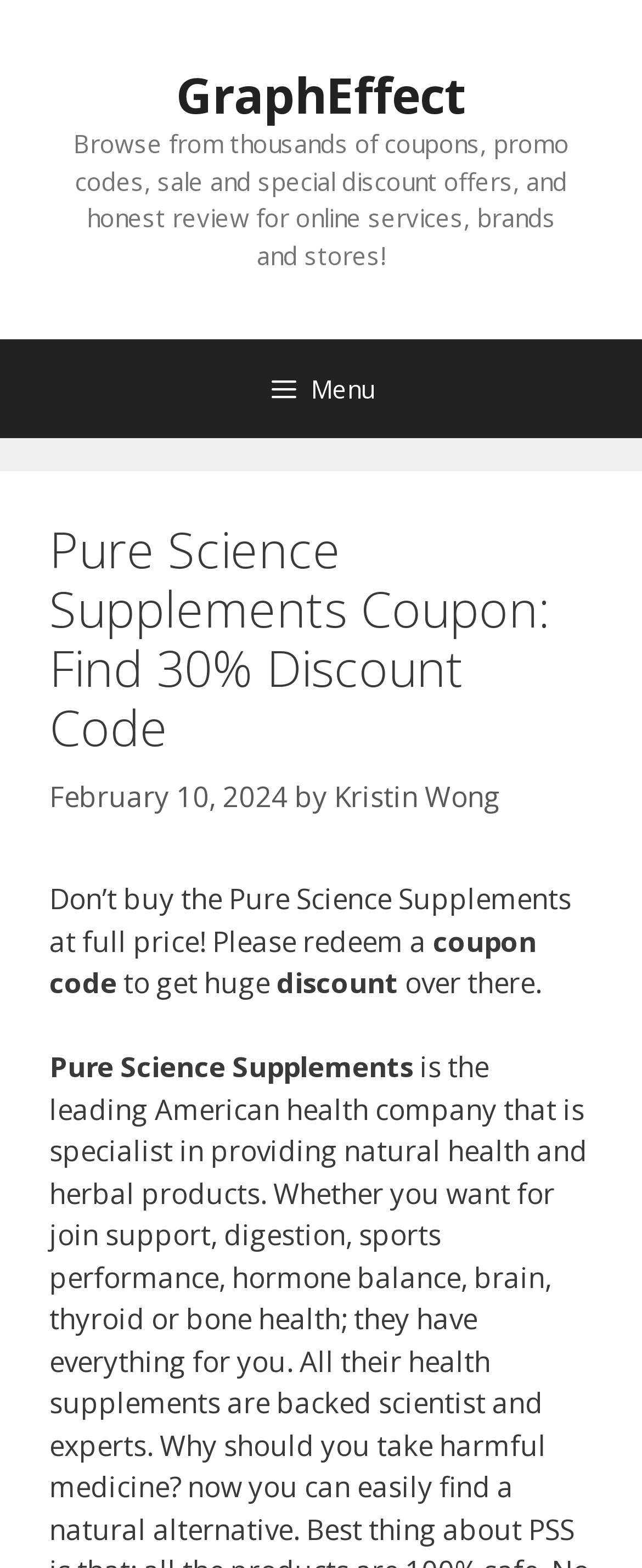Bounding box coordinates are to be given in the format (top-left x, top-left y, bottom-right x, bottom-right y). All values must be floating point numbers between 0 and 1. Provide the bounding box coordinate for the UI element described as: February 10, 2024

[0.077, 0.495, 0.449, 0.519]